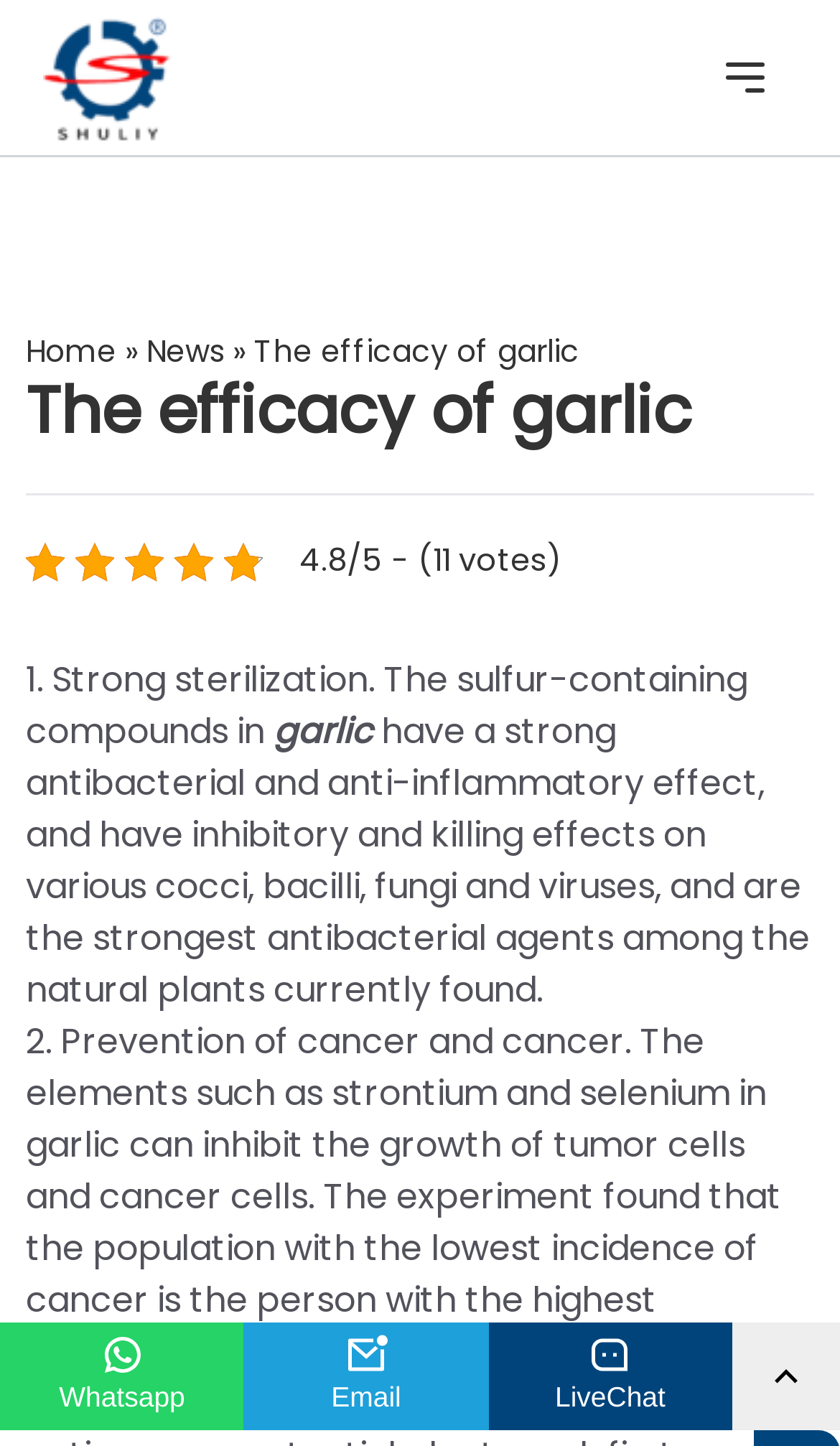Determine the bounding box coordinates of the clickable area required to perform the following instruction: "click the Email link". The coordinates should be represented as four float numbers between 0 and 1: [left, top, right, bottom].

[0.291, 0.915, 0.581, 0.989]